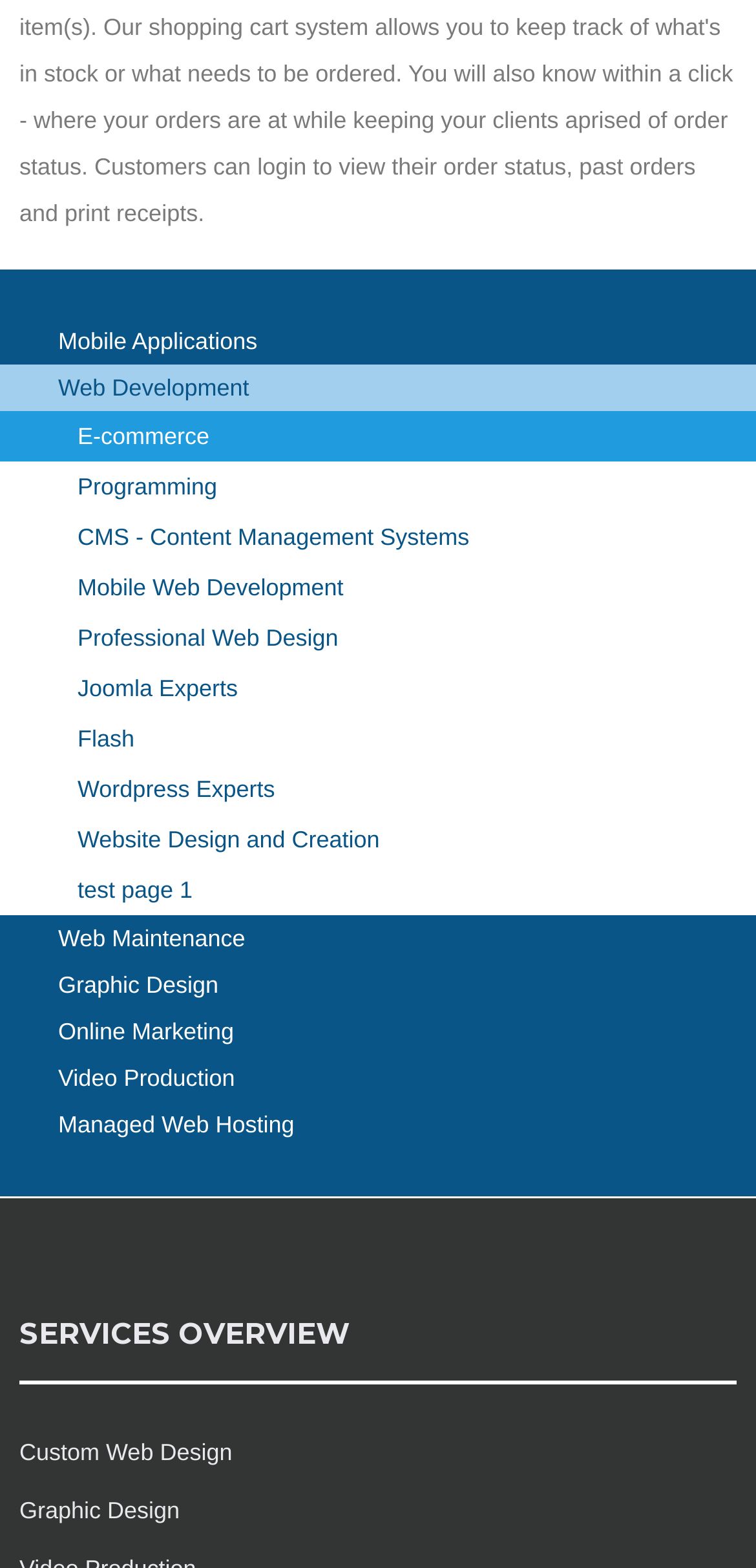Given the webpage screenshot and the description, determine the bounding box coordinates (top-left x, top-left y, bottom-right x, bottom-right y) that define the location of the UI element matching this description: Website Design and Creation

[0.0, 0.52, 1.0, 0.552]